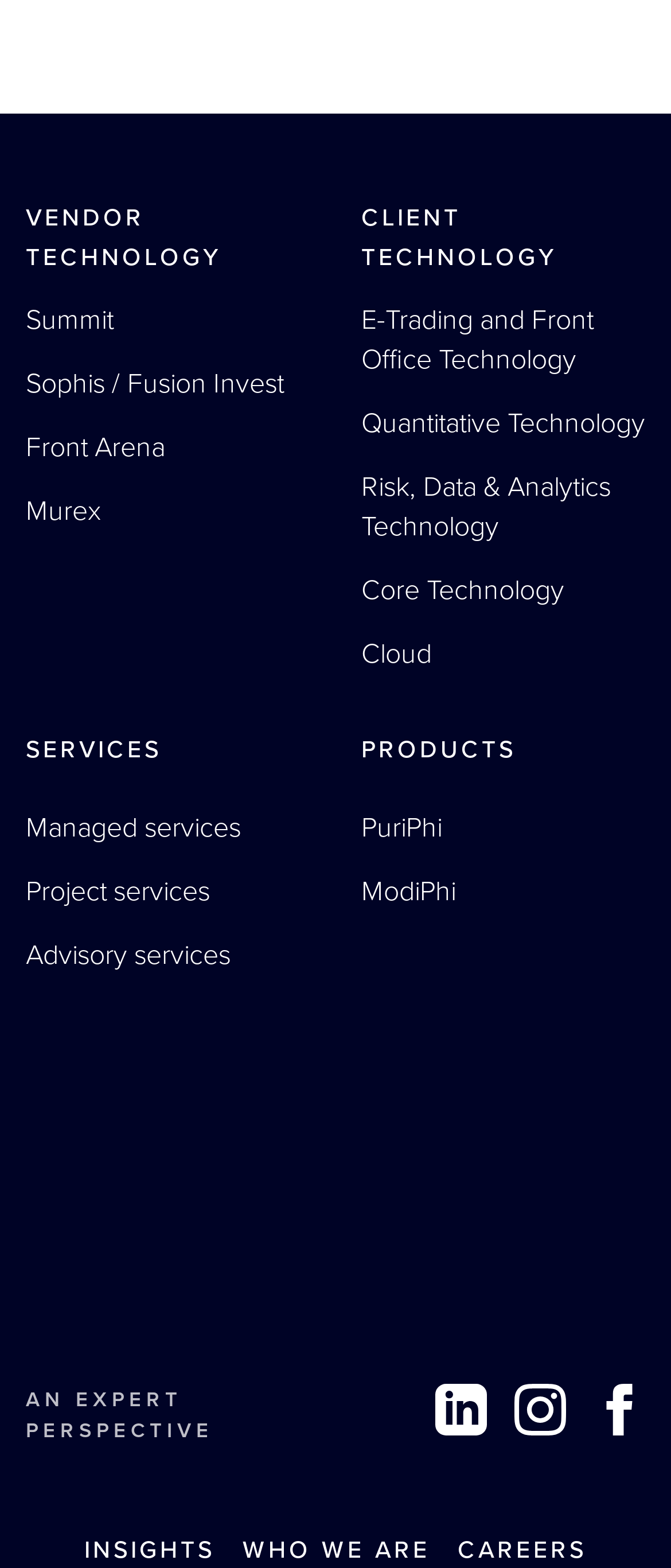Please identify the coordinates of the bounding box for the clickable region that will accomplish this instruction: "Read INSIGHTS".

[0.126, 0.977, 0.321, 1.0]